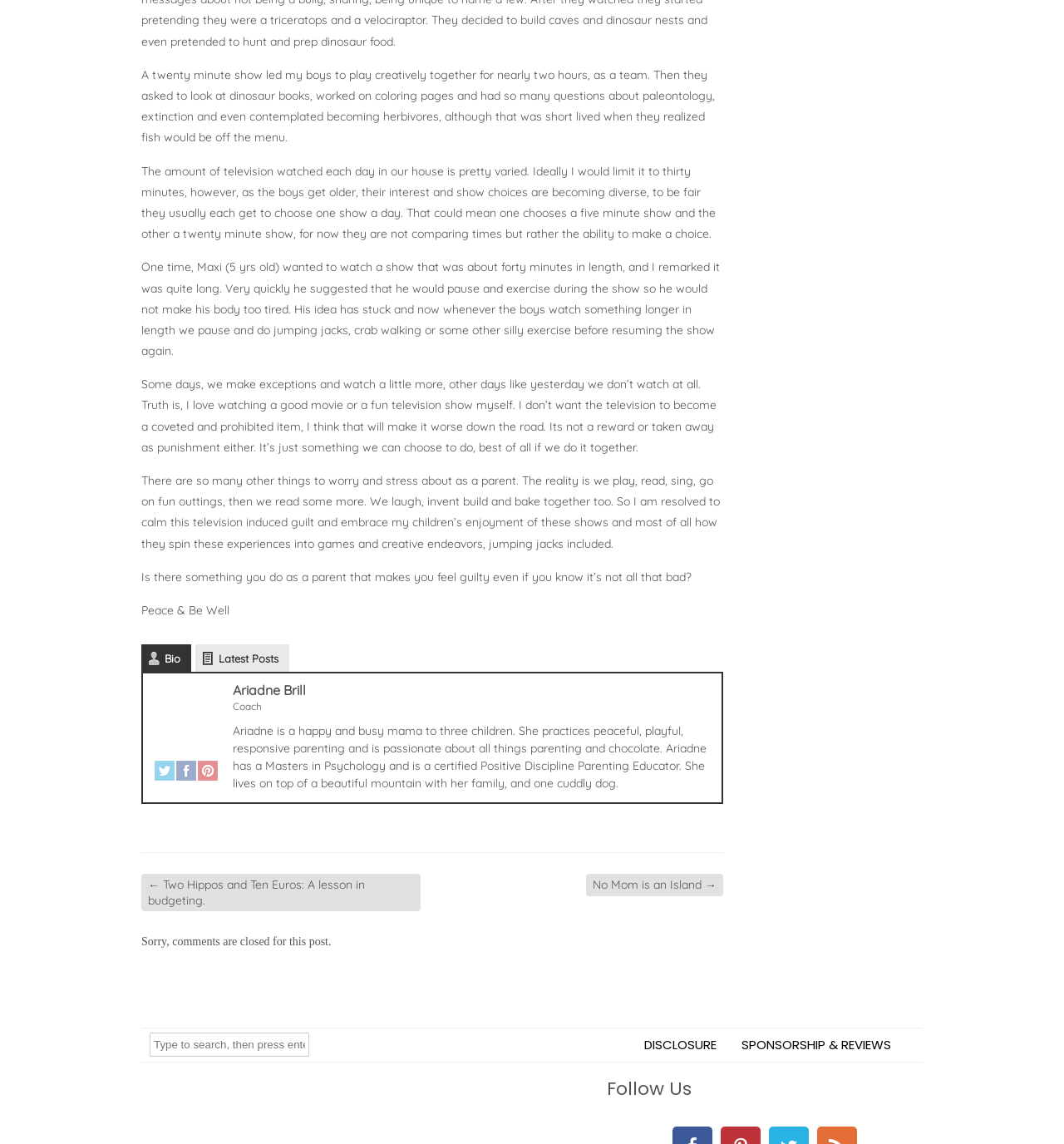Determine the bounding box coordinates of the clickable element to complete this instruction: "Search for something". Provide the coordinates in the format of four float numbers between 0 and 1, [left, top, right, bottom].

[0.141, 0.902, 0.29, 0.923]